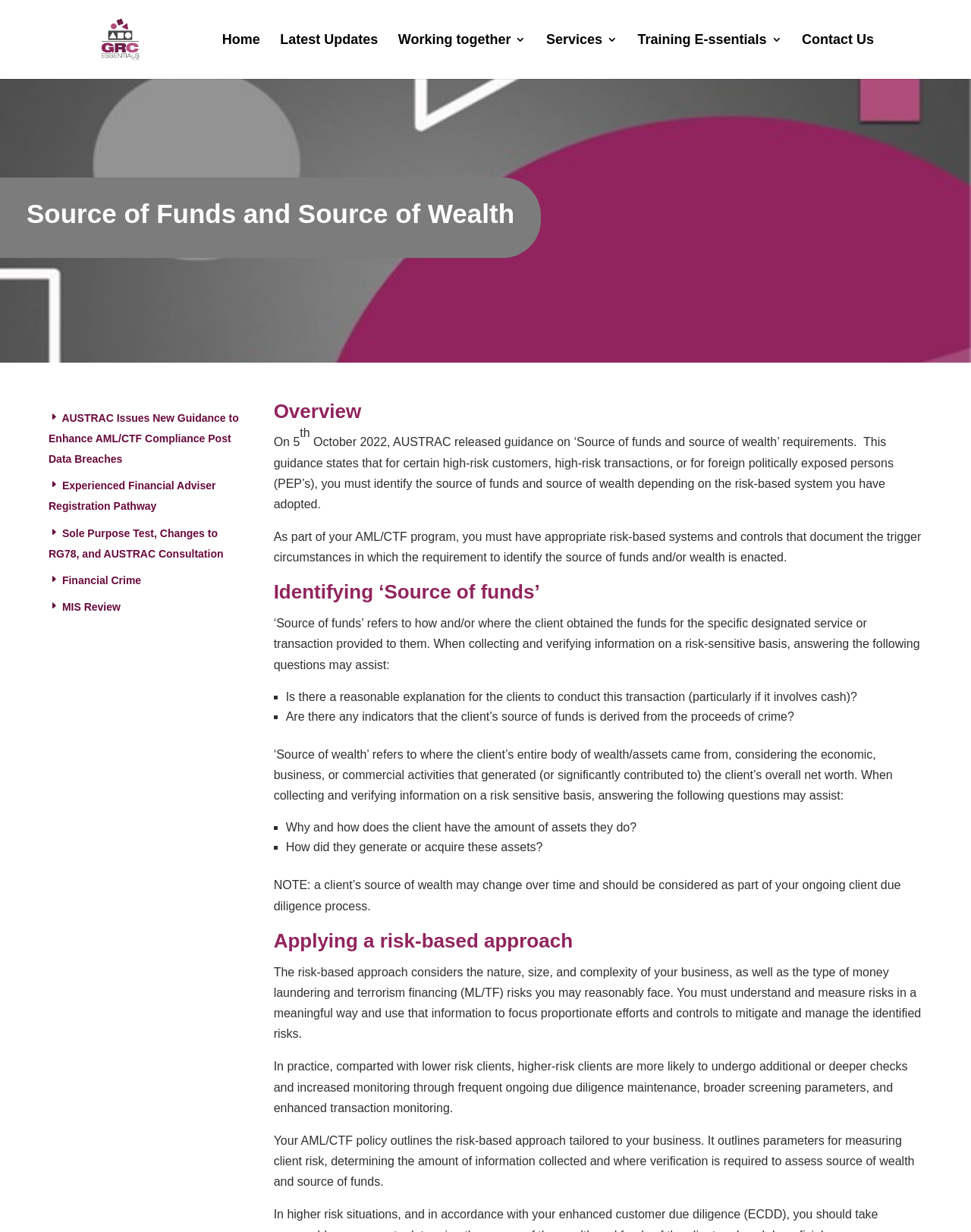Please specify the bounding box coordinates of the clickable region necessary for completing the following instruction: "Click on 'Home'". The coordinates must consist of four float numbers between 0 and 1, i.e., [left, top, right, bottom].

[0.229, 0.028, 0.268, 0.064]